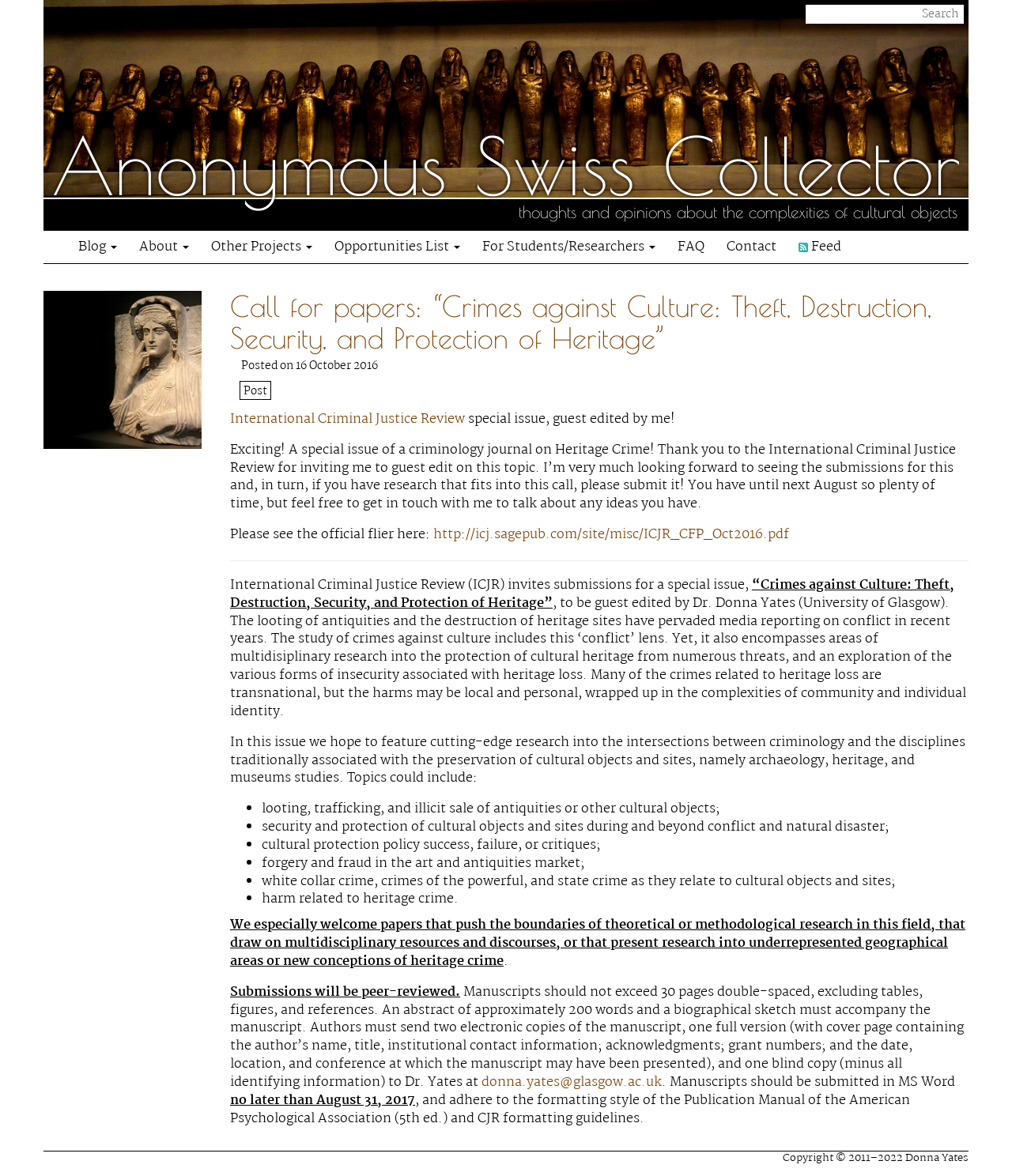What is the deadline for manuscript submission?
Can you give a detailed and elaborate answer to the question?

The deadline for manuscript submission is August 31, 2017, as mentioned in the text 'no later than August 31, 2017'.